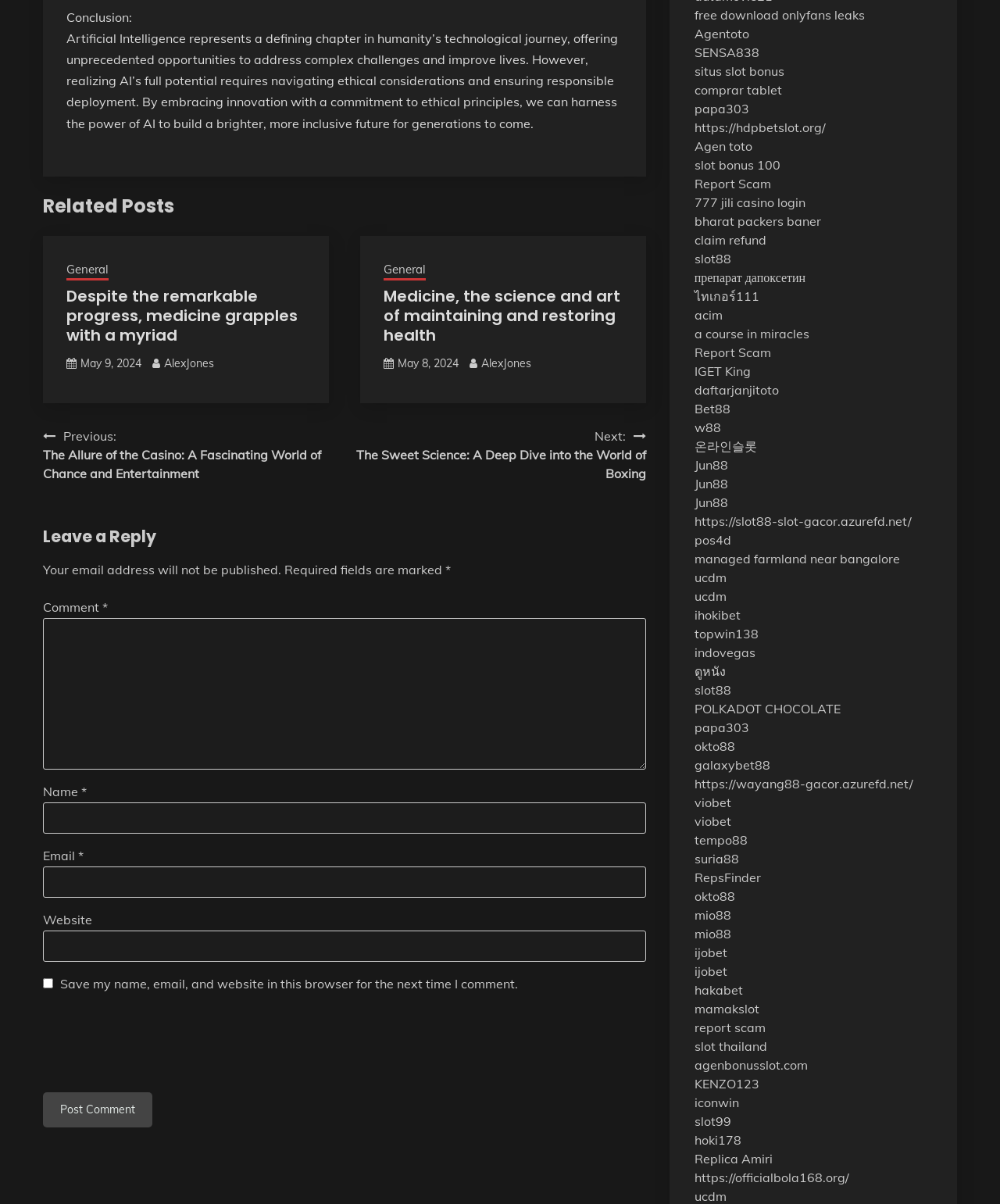Given the description "Home", determine the bounding box of the corresponding UI element.

None